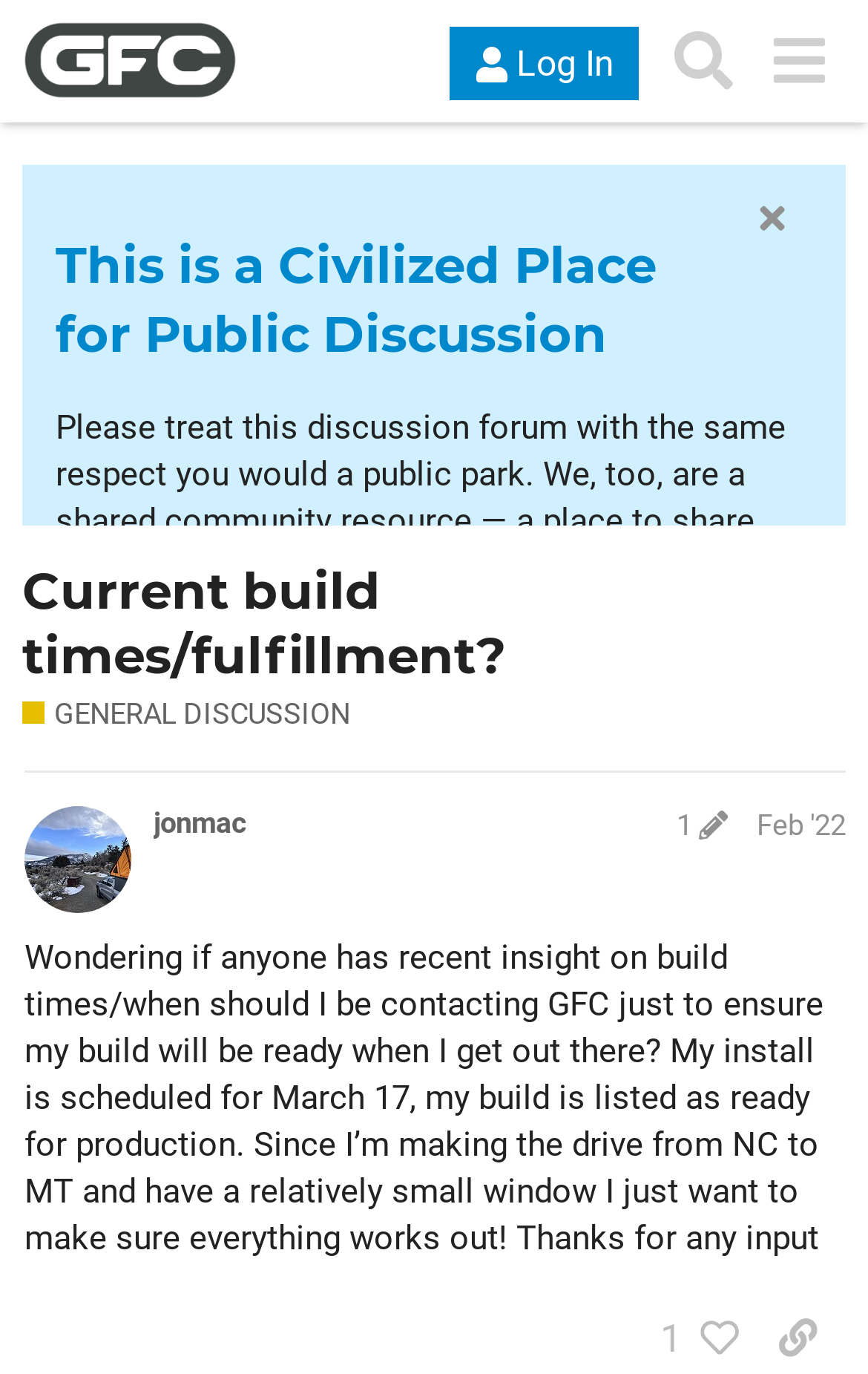Determine the coordinates of the bounding box for the clickable area needed to execute this instruction: "View the 'Current build times/fulfillment?' discussion".

[0.026, 0.408, 0.582, 0.5]